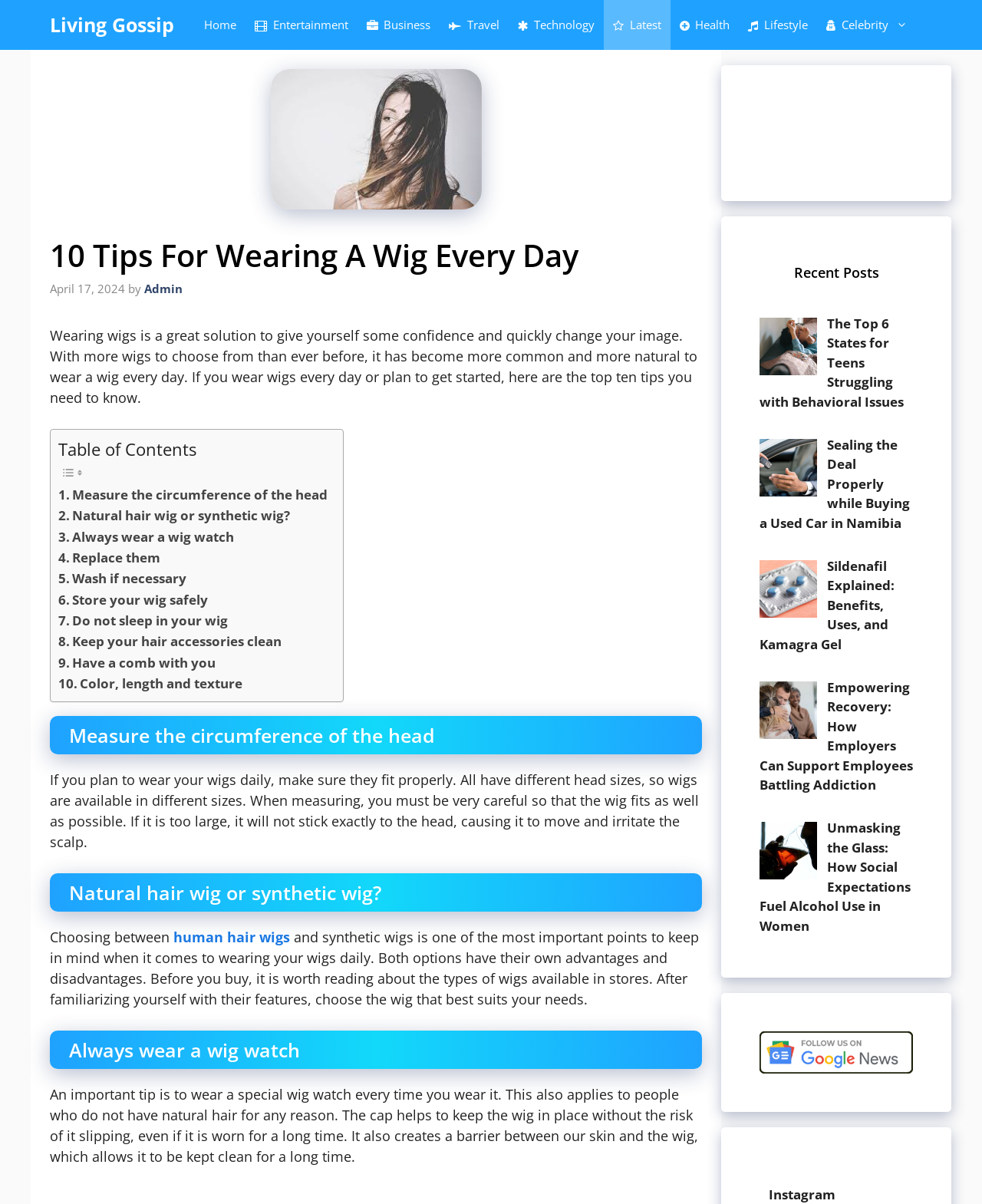What is the category of the article 'Teens The Top 6 States for Teens Struggling with Behavioral Issues'? From the image, respond with a single word or brief phrase.

Lifestyle